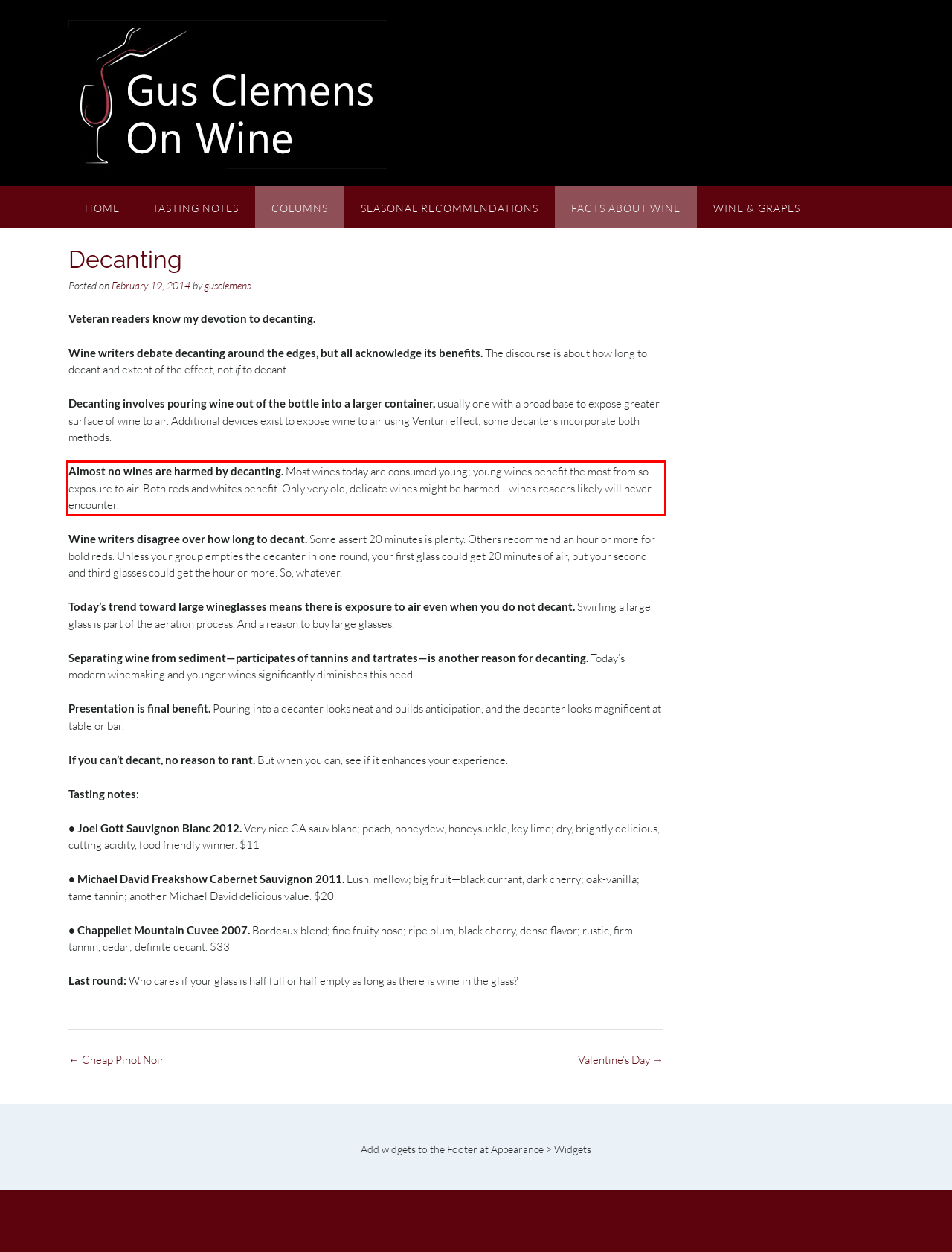You have a screenshot of a webpage where a UI element is enclosed in a red rectangle. Perform OCR to capture the text inside this red rectangle.

Almost no wines are harmed by decanting. Most wines today are consumed young; young wines benefit the most from so exposure to air. Both reds and whites benefit. Only very old, delicate wines might be harmed—wines readers likely will never encounter.